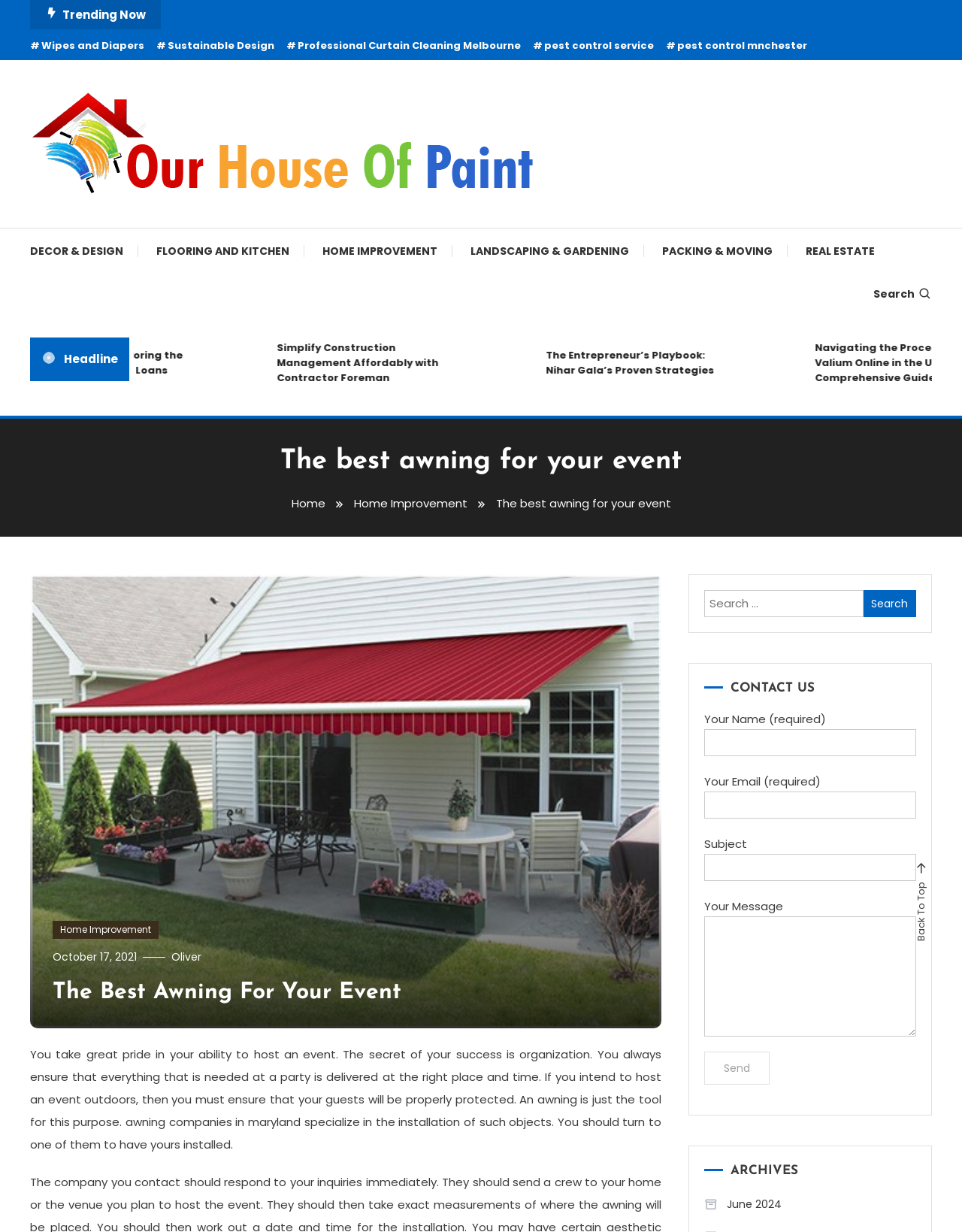What is the purpose of an awning?
Based on the image, please offer an in-depth response to the question.

According to the webpage, an awning is used to protect guests at an outdoor event, ensuring they are properly sheltered.